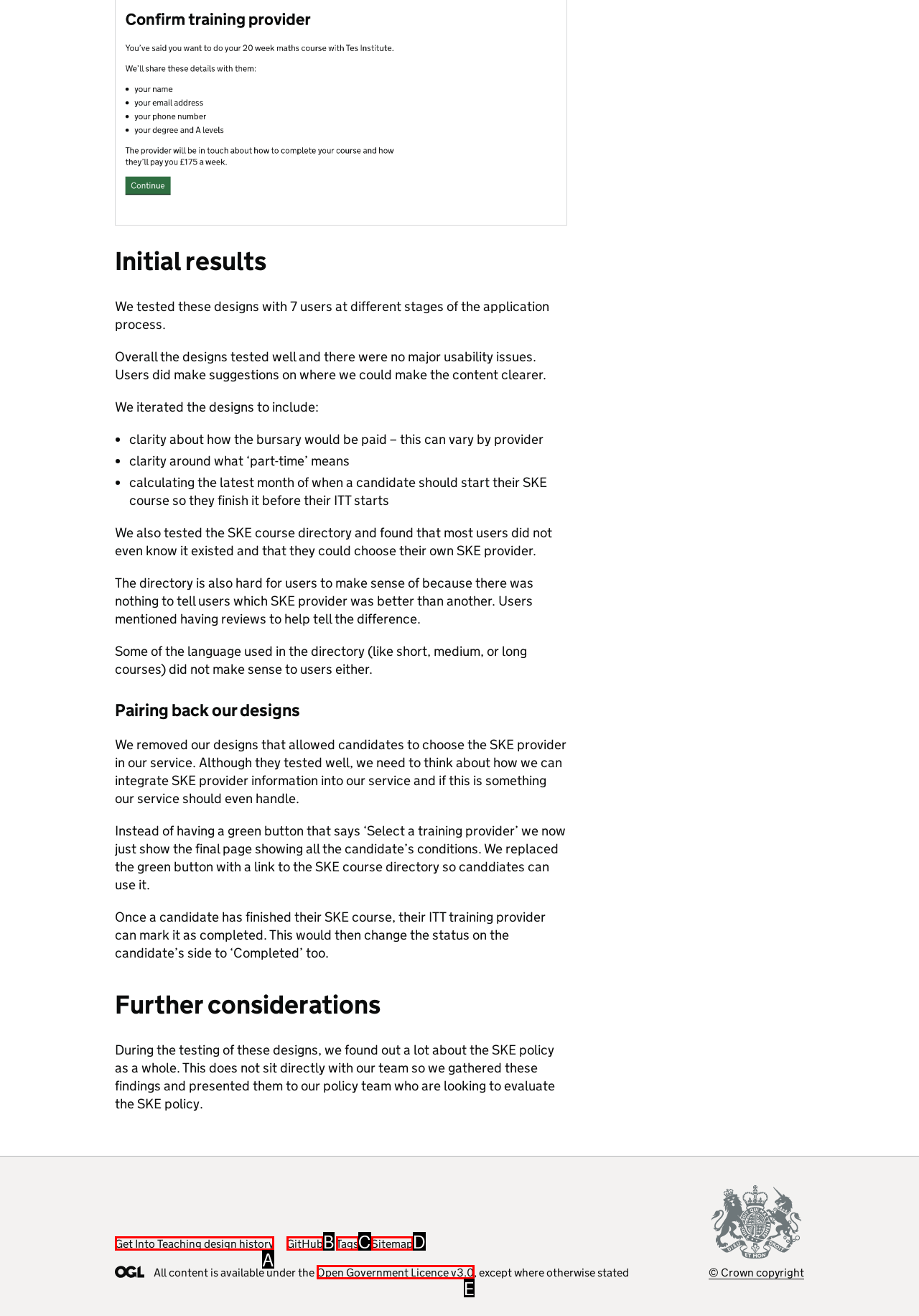Select the letter that aligns with the description: Run with Rachel. Answer with the letter of the selected option directly.

None